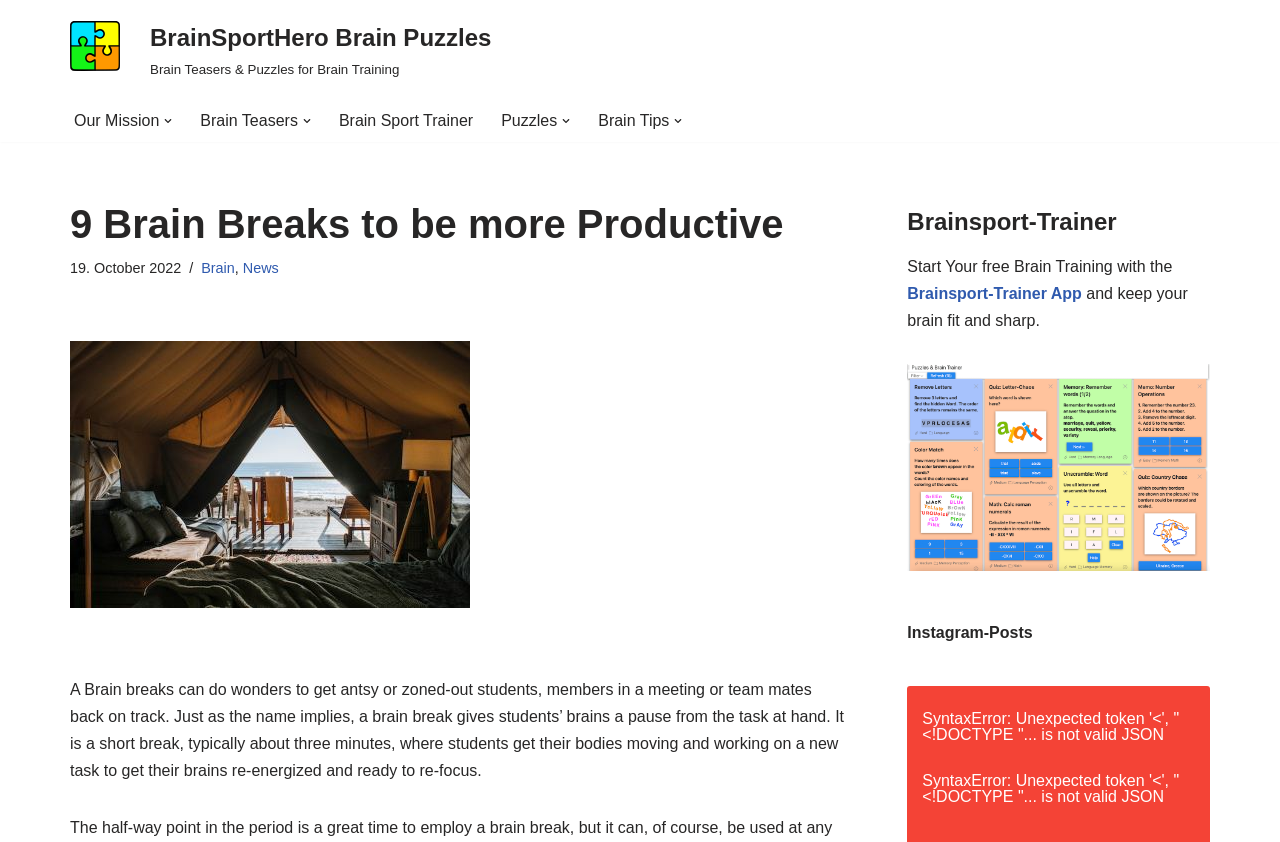Could you highlight the region that needs to be clicked to execute the instruction: "Open the 'Primary Menu'"?

[0.055, 0.128, 0.536, 0.159]